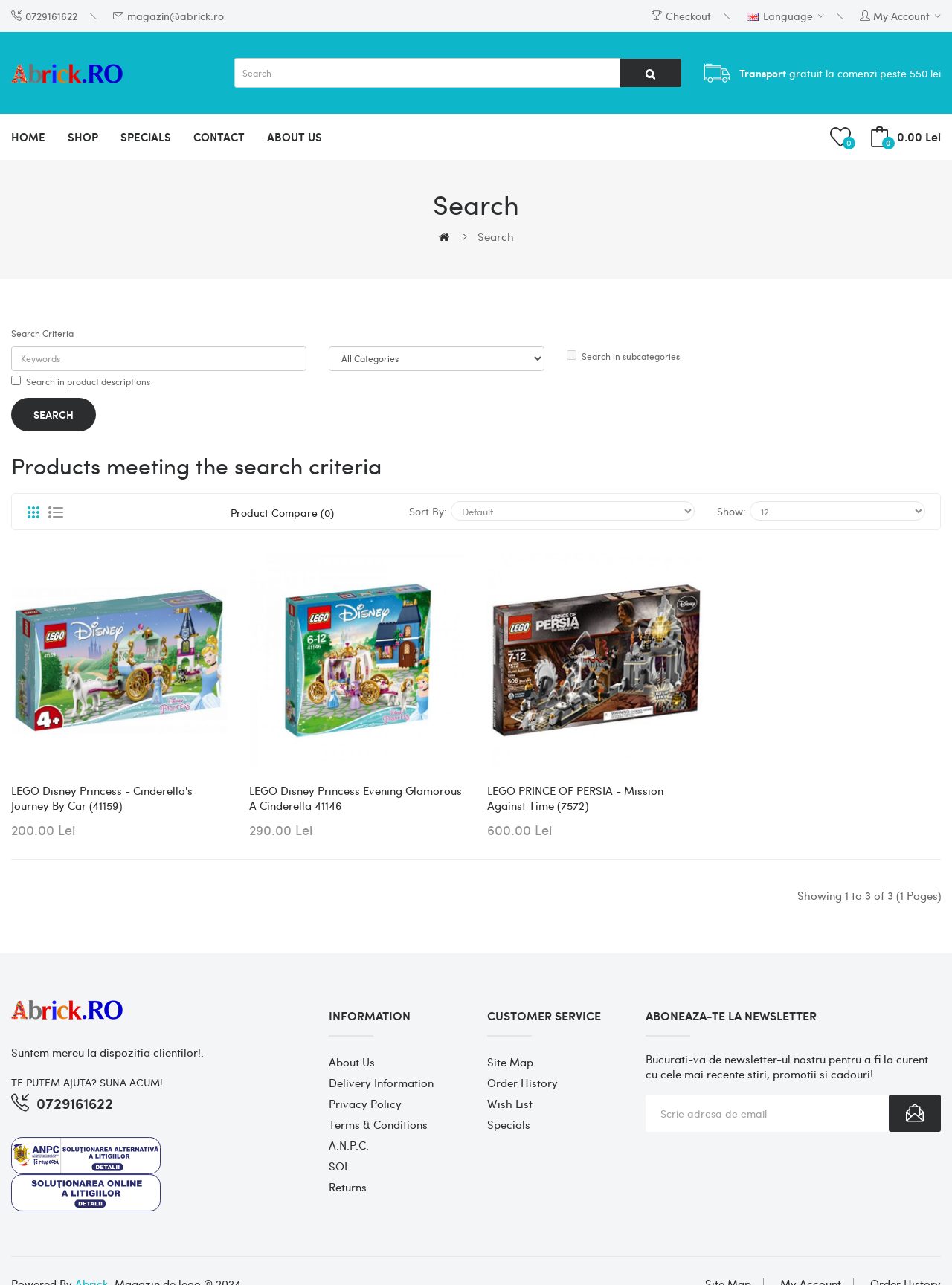How many pages of products are there in total?
Utilize the image to construct a detailed and well-explained answer.

I checked the pagination information at the bottom of the page, which says 'Showing 1 to 3 of 3 (1 Pages)', indicating that there is only one page of products.